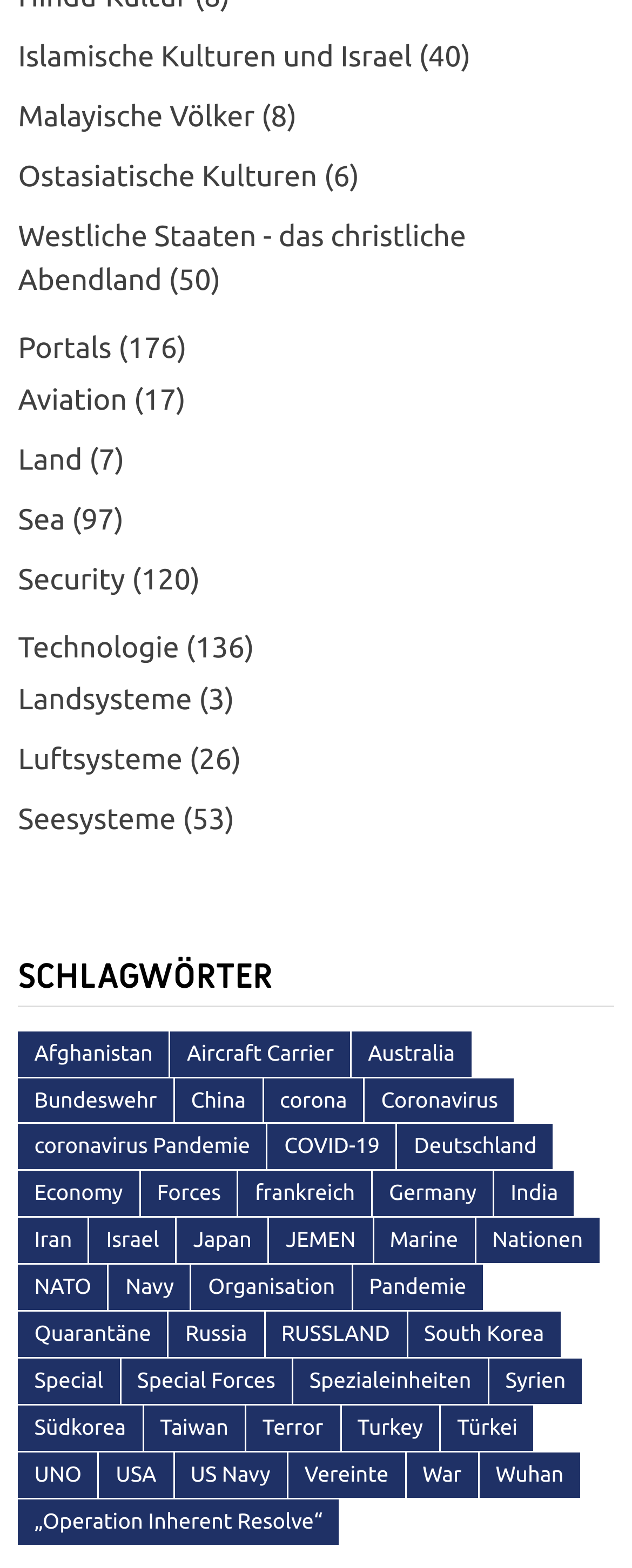Identify the bounding box coordinates for the element that needs to be clicked to fulfill this instruction: "Click on 'Islamische Kulturen und Israel'". Provide the coordinates in the format of four float numbers between 0 and 1: [left, top, right, bottom].

[0.029, 0.026, 0.652, 0.047]